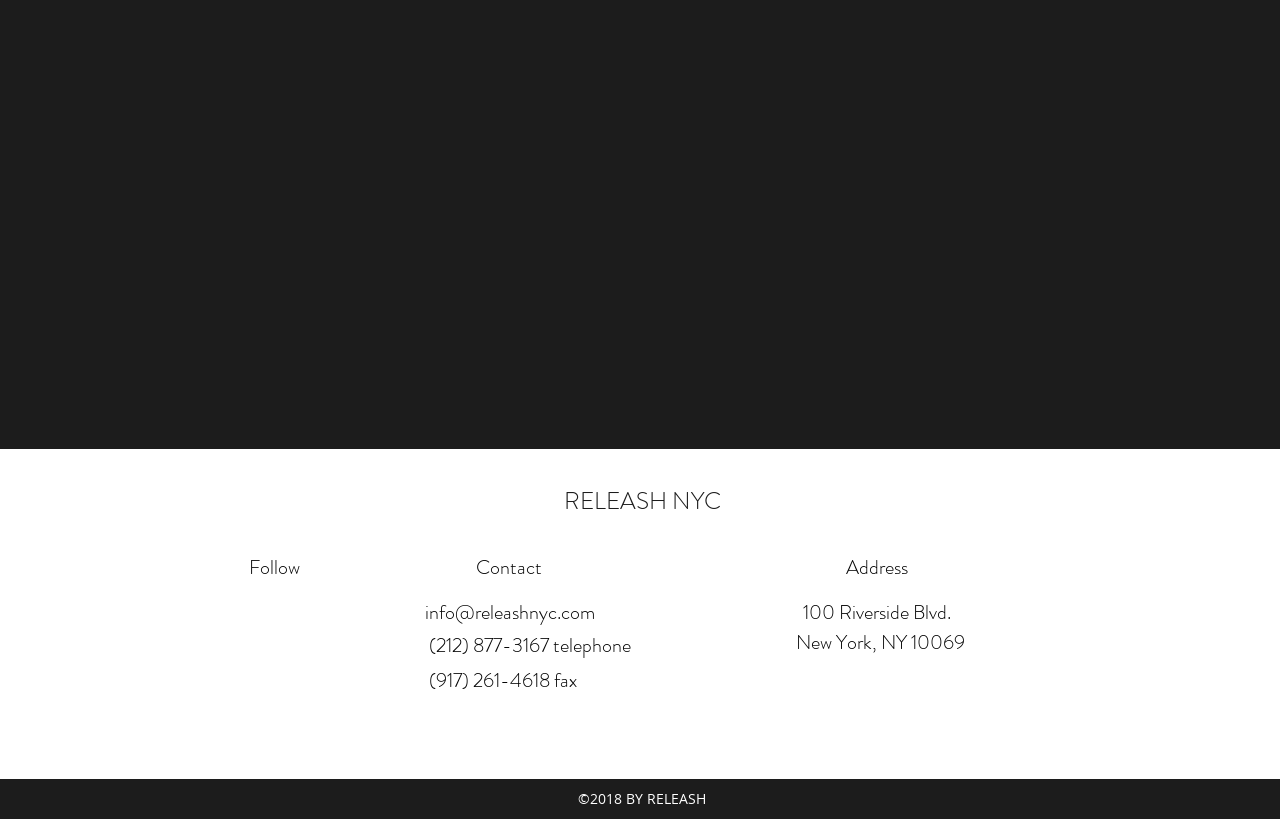Kindly determine the bounding box coordinates for the clickable area to achieve the given instruction: "View address".

[0.627, 0.73, 0.743, 0.766]